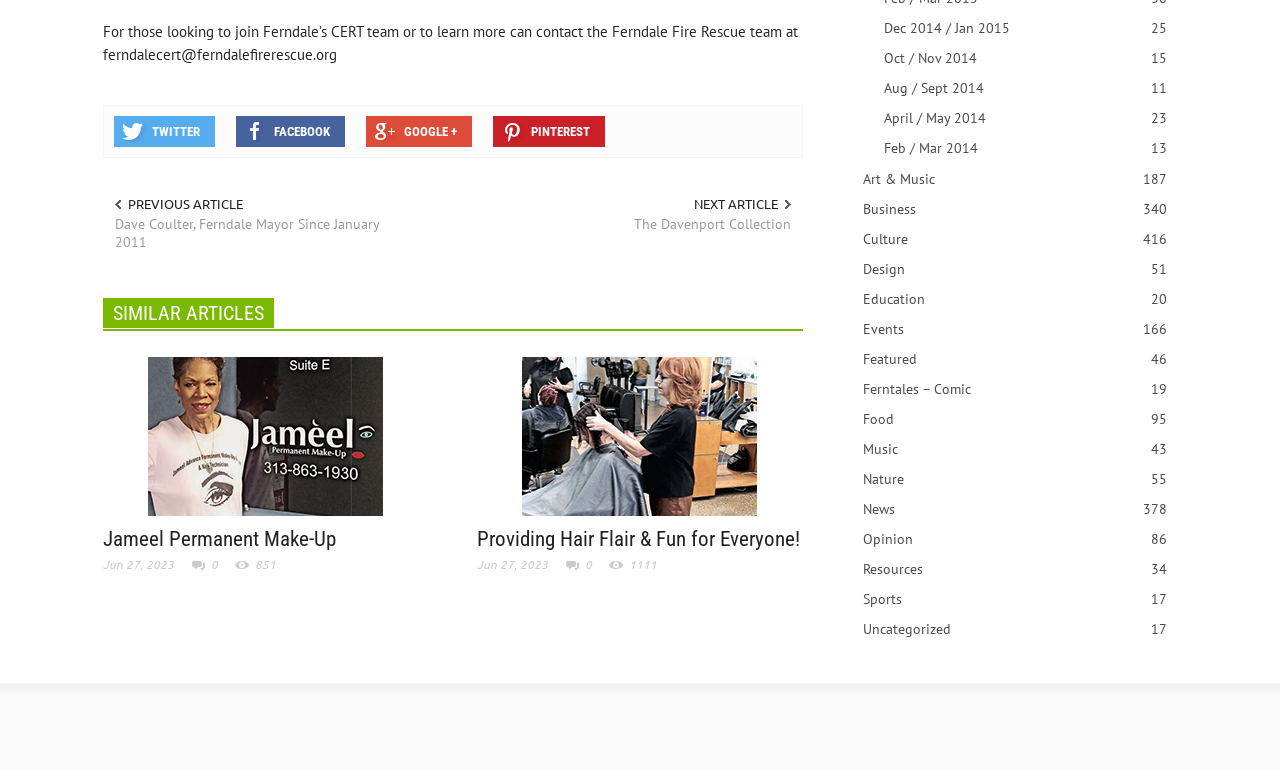Determine the bounding box coordinates for the clickable element required to fulfill the instruction: "Browse articles in Culture category". Provide the coordinates as four float numbers between 0 and 1, i.e., [left, top, right, bottom].

[0.665, 0.286, 0.92, 0.325]